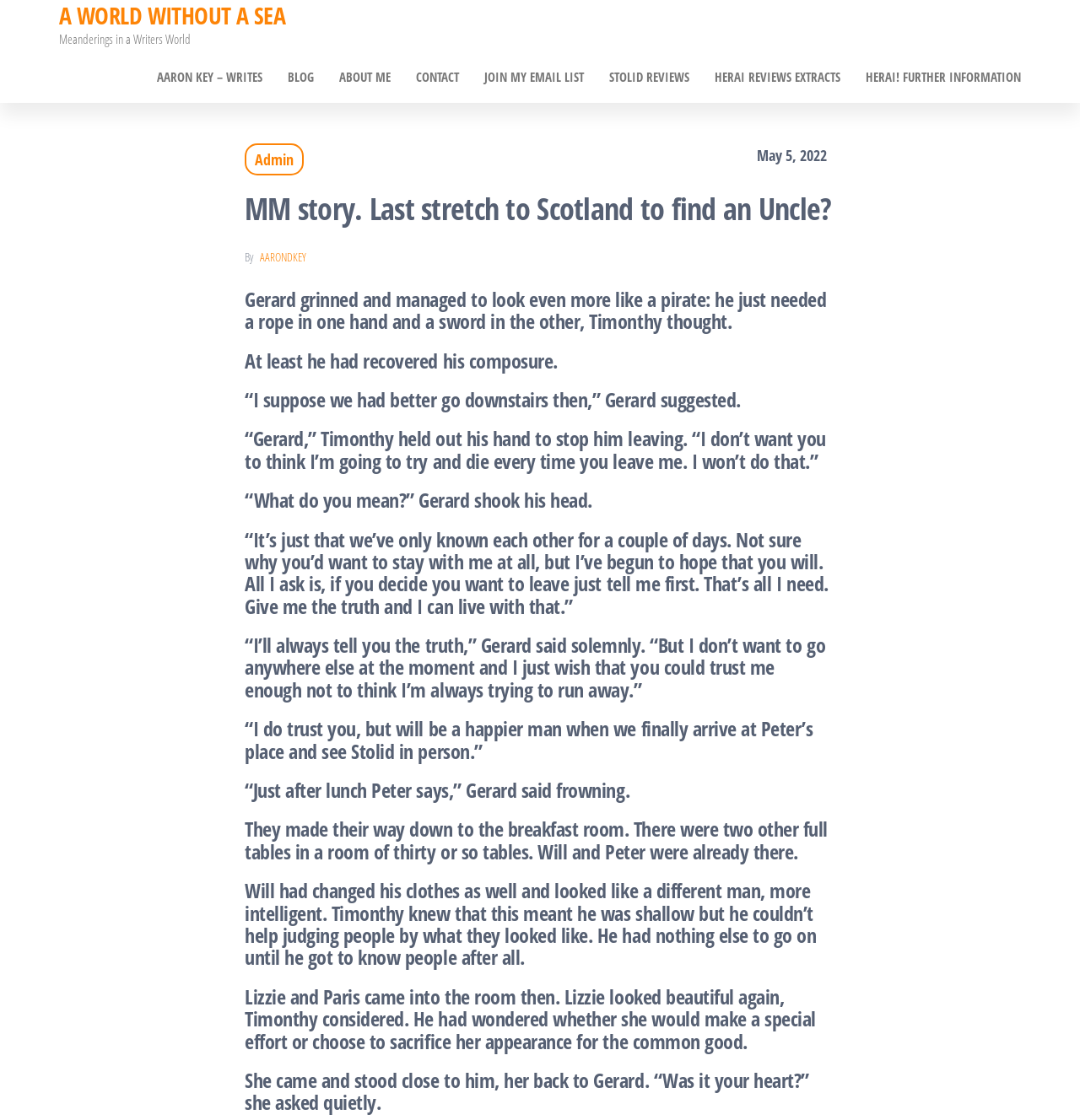Please answer the following question using a single word or phrase: 
Who is the author of the story?

AARONDKEY